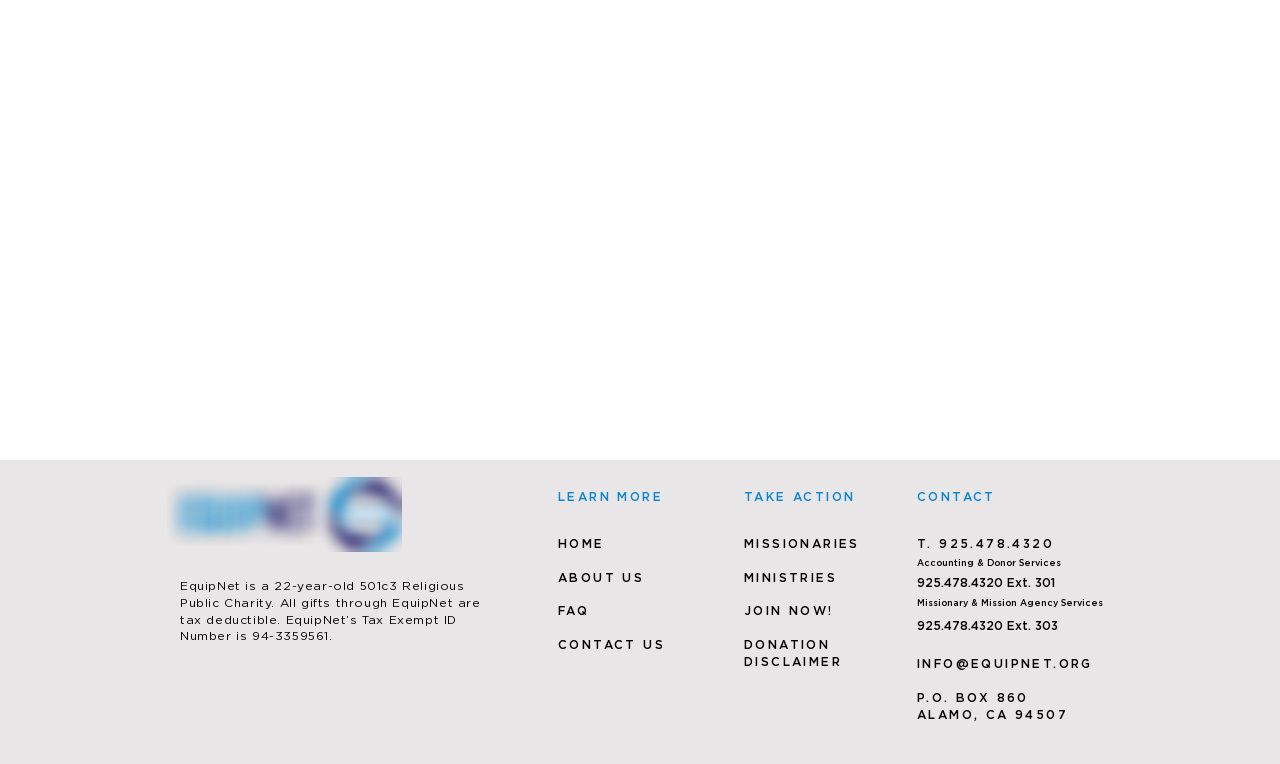Could you locate the bounding box coordinates for the section that should be clicked to accomplish this task: "Click the DONATION link".

[0.581, 0.835, 0.649, 0.853]